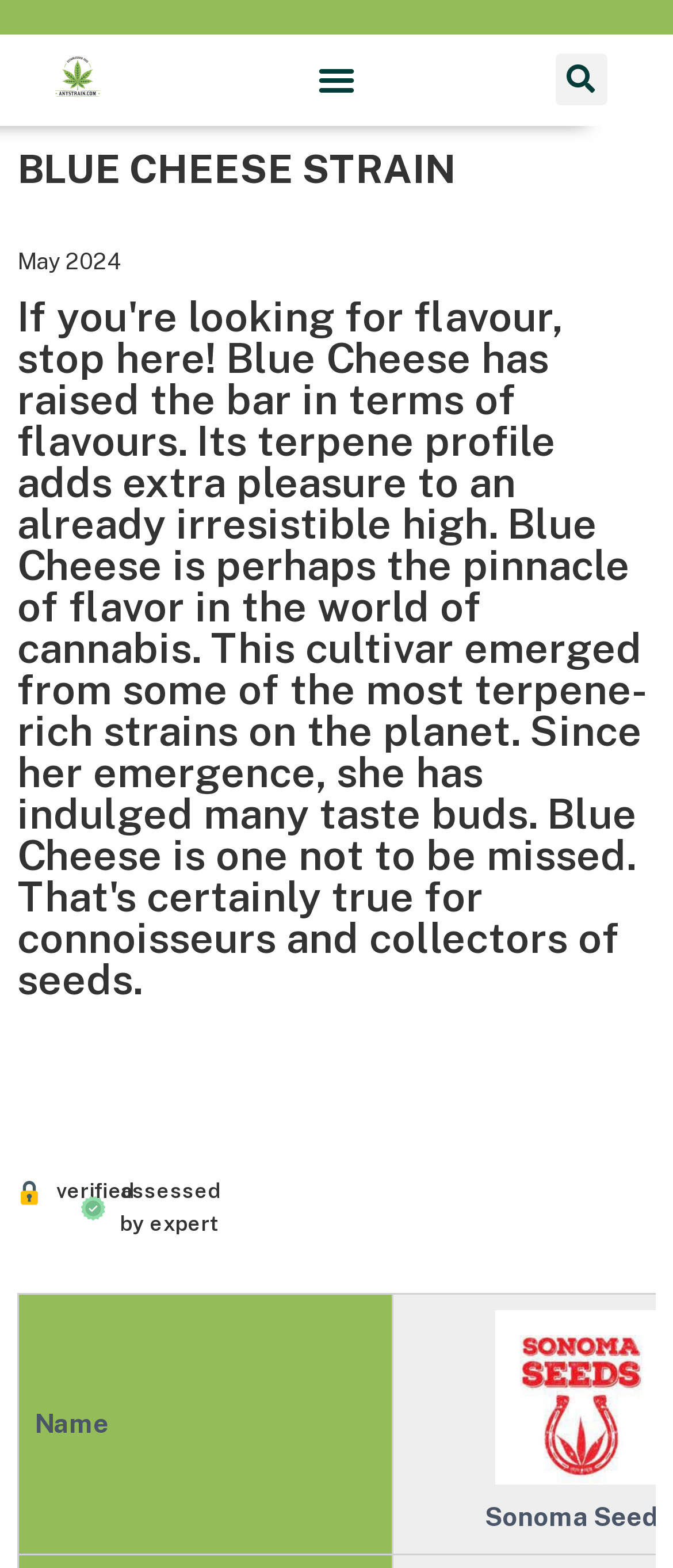Please answer the following question using a single word or phrase: 
What is the name of the cannabis strain?

Blue Cheese